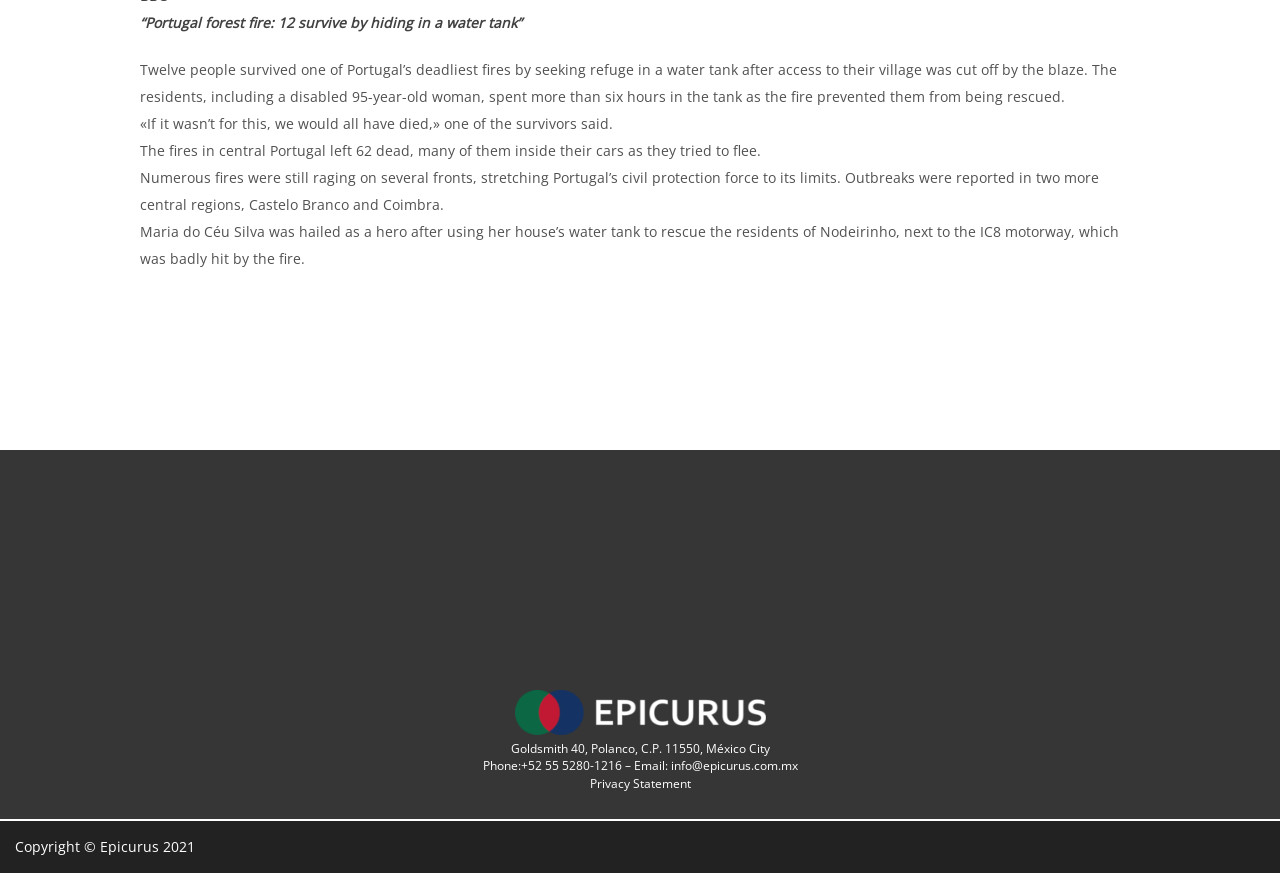Determine the bounding box of the UI element mentioned here: "Privacy Statement". The coordinates must be in the format [left, top, right, bottom] with values ranging from 0 to 1.

[0.461, 0.888, 0.539, 0.907]